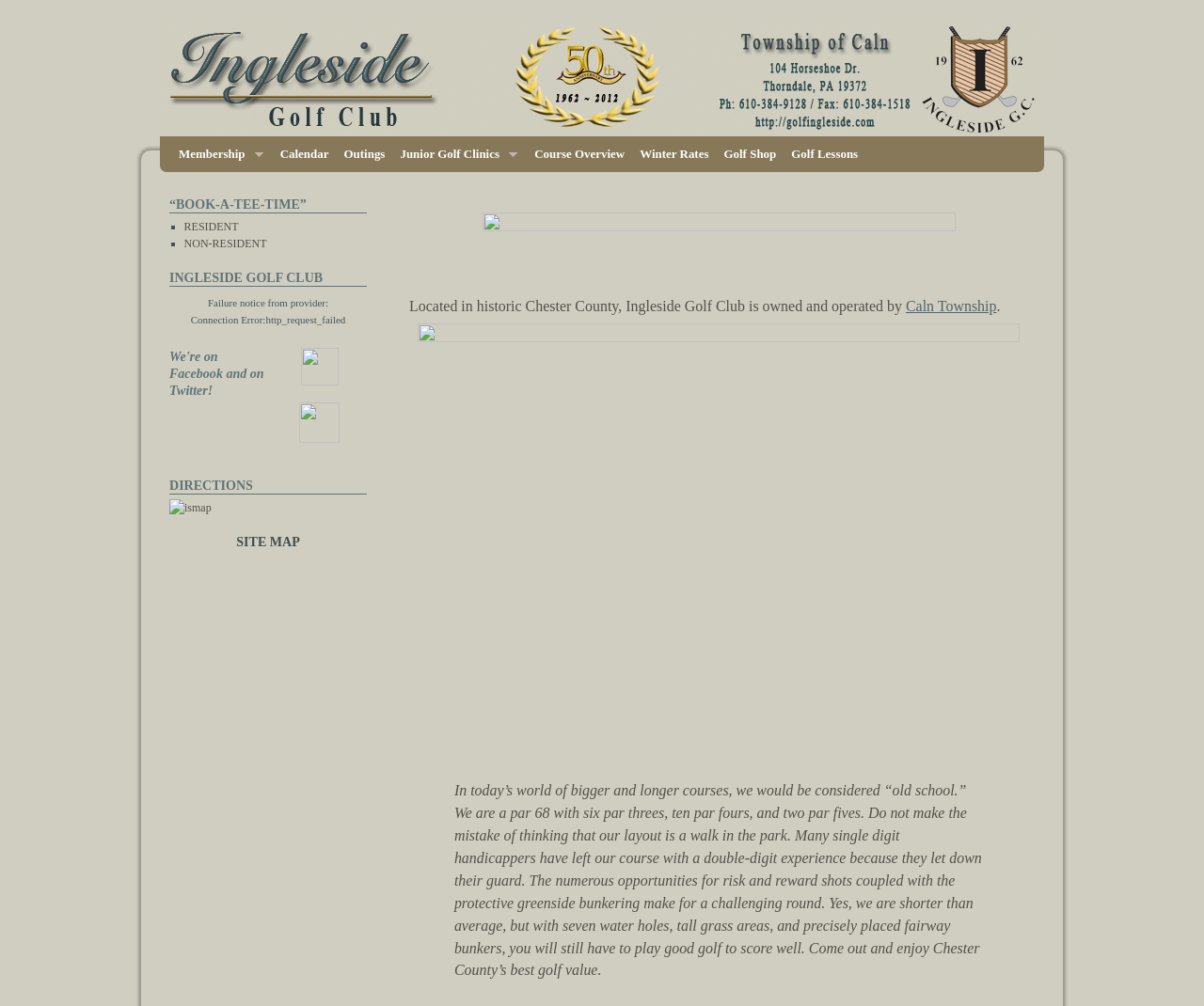Calculate the bounding box coordinates of the UI element given the description: "Golf Shop".

[0.595, 0.136, 0.651, 0.171]